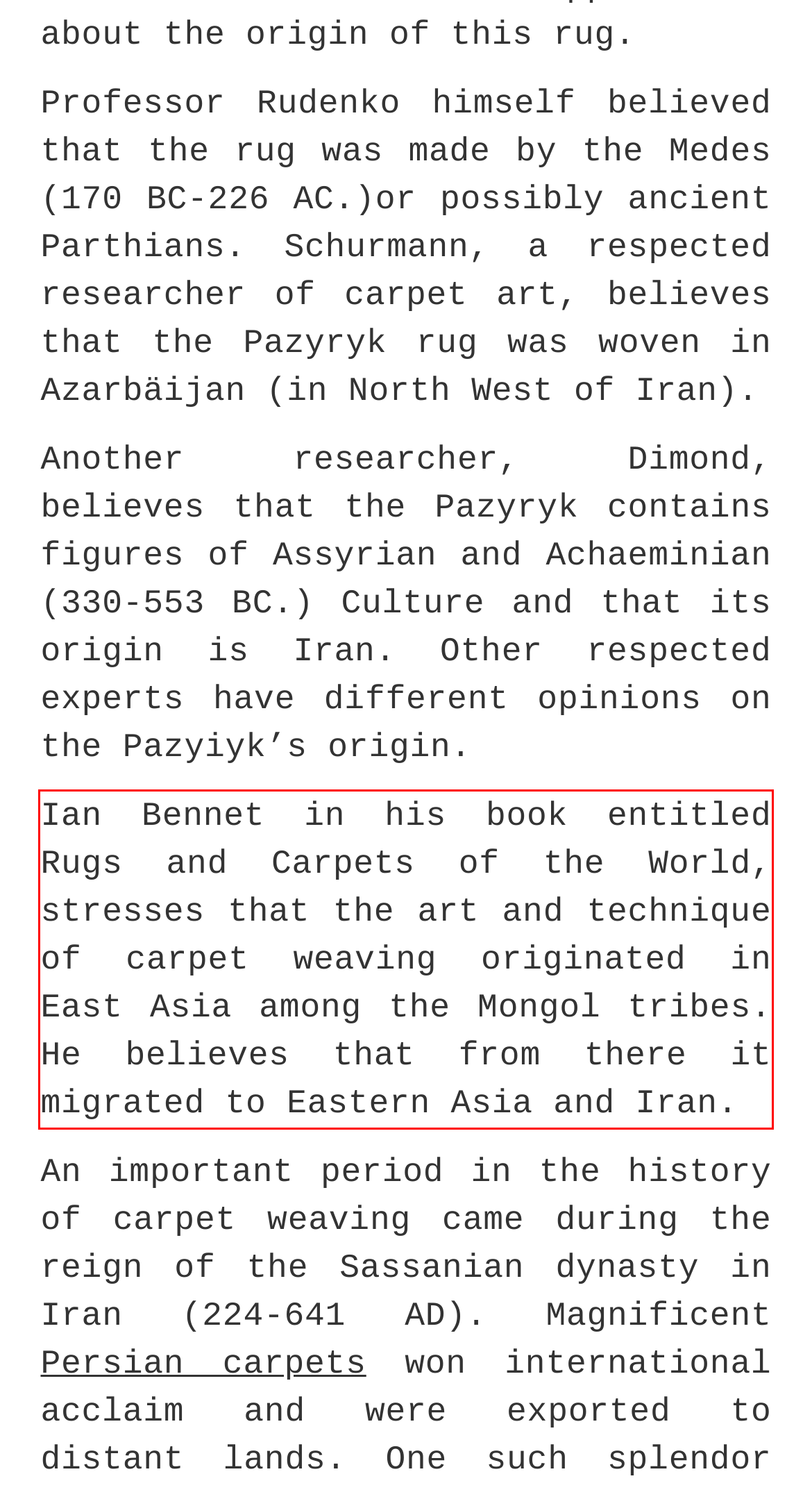Identify the text inside the red bounding box on the provided webpage screenshot by performing OCR.

Ian Bennet in his book entitled Rugs and Carpets of the World, stresses that the art and technique of carpet weaving originated in East Asia among the Mongol tribes. He believes that from there it migrated to Eastern Asia and Iran.